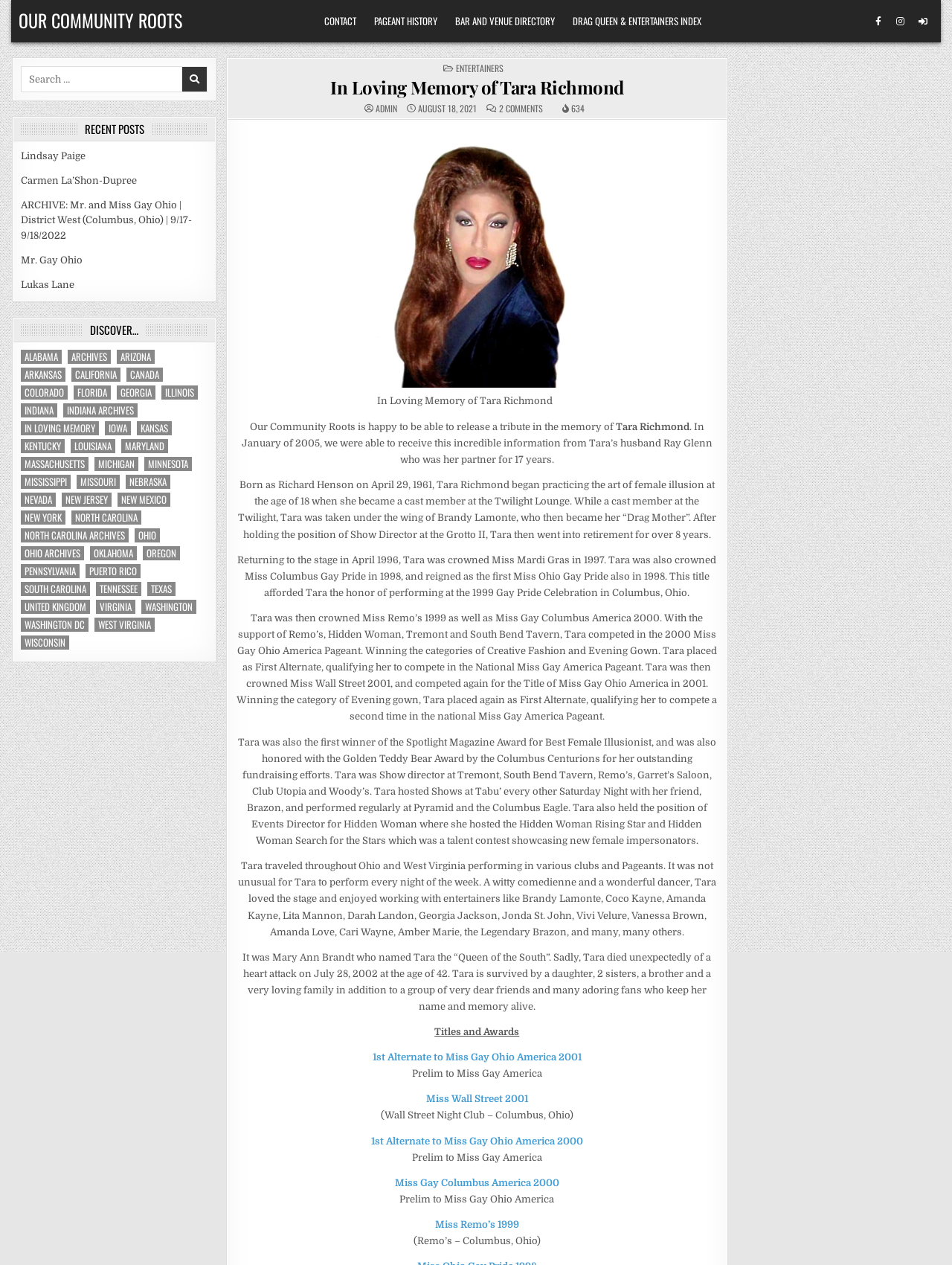Identify the bounding box coordinates of the element to click to follow this instruction: 'View the upcoming games'. Ensure the coordinates are four float values between 0 and 1, provided as [left, top, right, bottom].

None